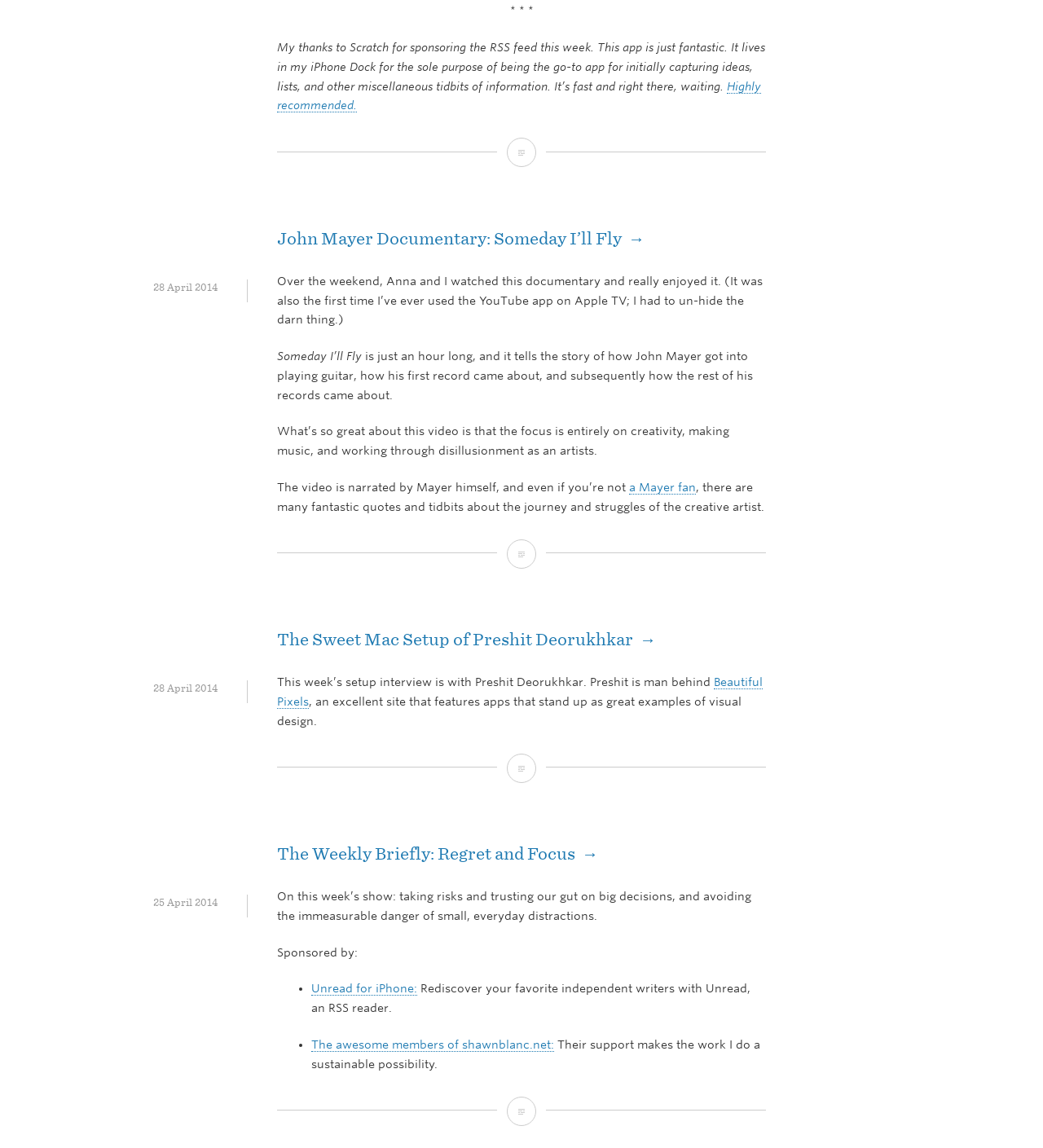Determine the bounding box coordinates for the HTML element mentioned in the following description: "Highly recommended.". The coordinates should be a list of four floats ranging from 0 to 1, represented as [left, top, right, bottom].

[0.266, 0.069, 0.73, 0.098]